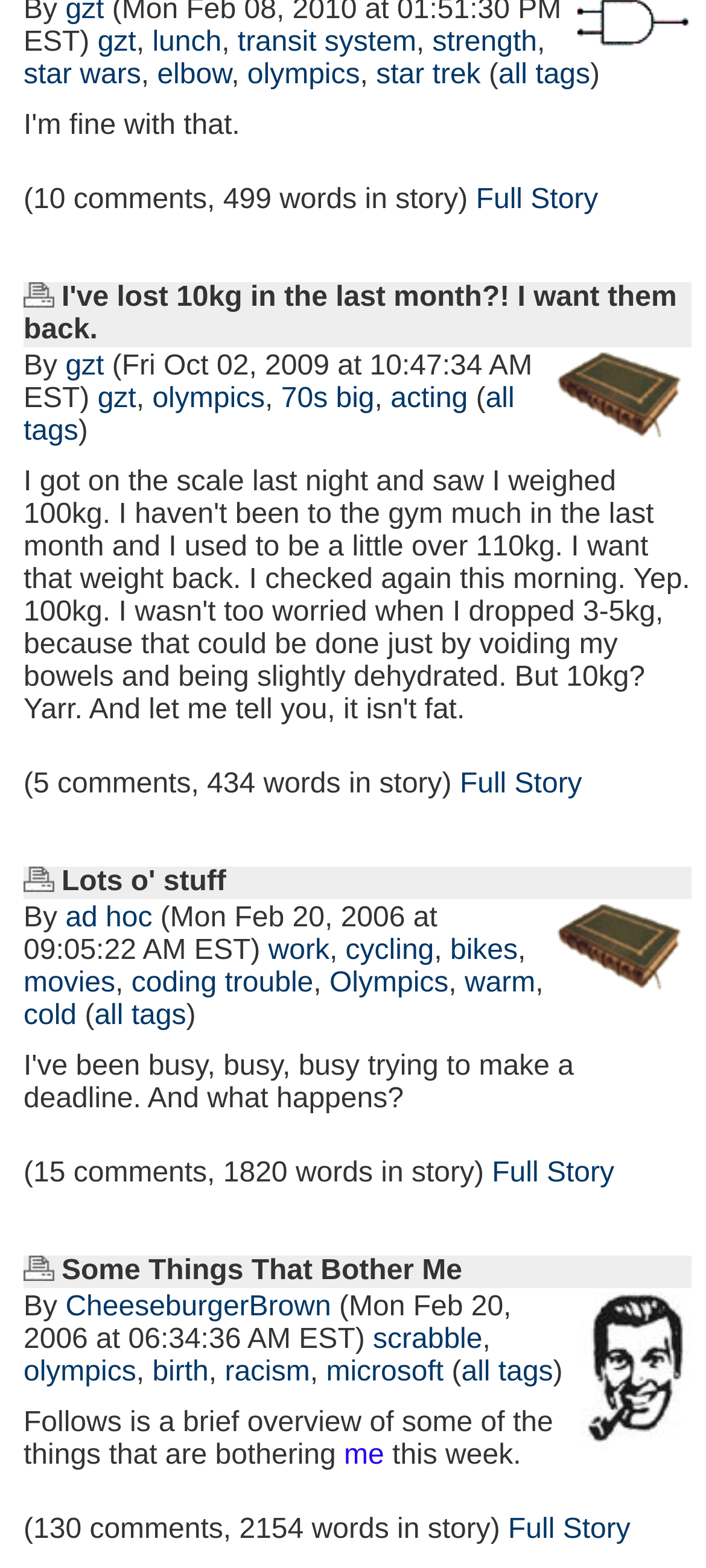Identify the bounding box for the described UI element: "all tags".

[0.653, 0.865, 0.783, 0.885]